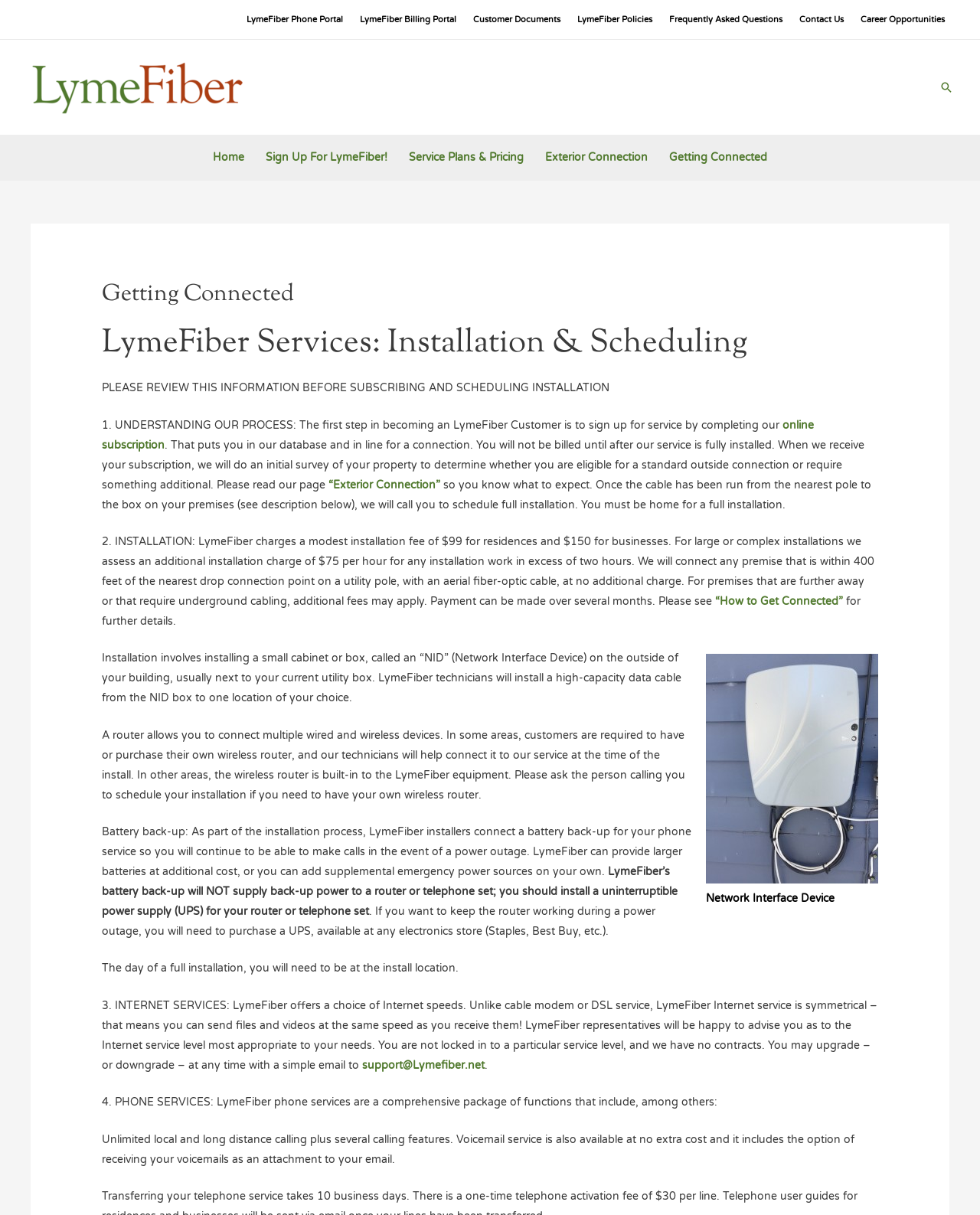Extract the bounding box coordinates for the UI element described by the text: "support@Lymefiber.net". The coordinates should be in the form of [left, top, right, bottom] with values between 0 and 1.

[0.37, 0.871, 0.495, 0.882]